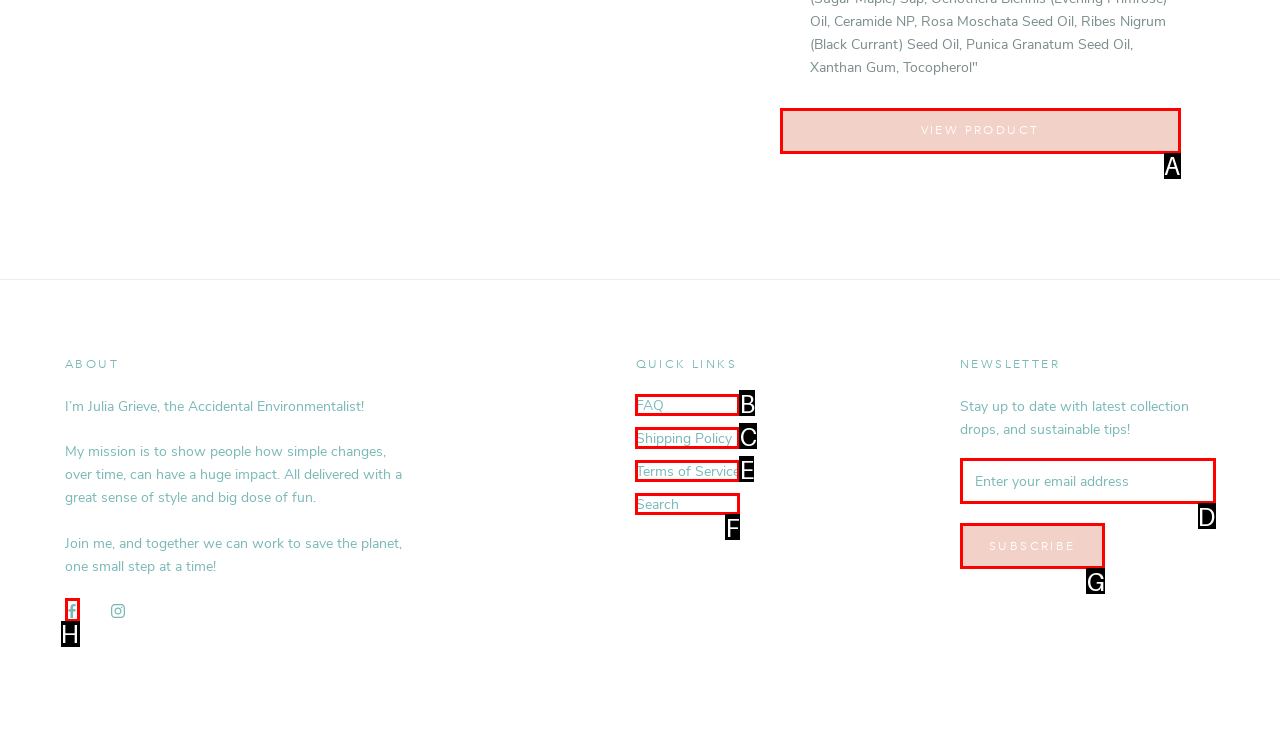From the given options, choose the one to complete the task: Follow on Facebook
Indicate the letter of the correct option.

H